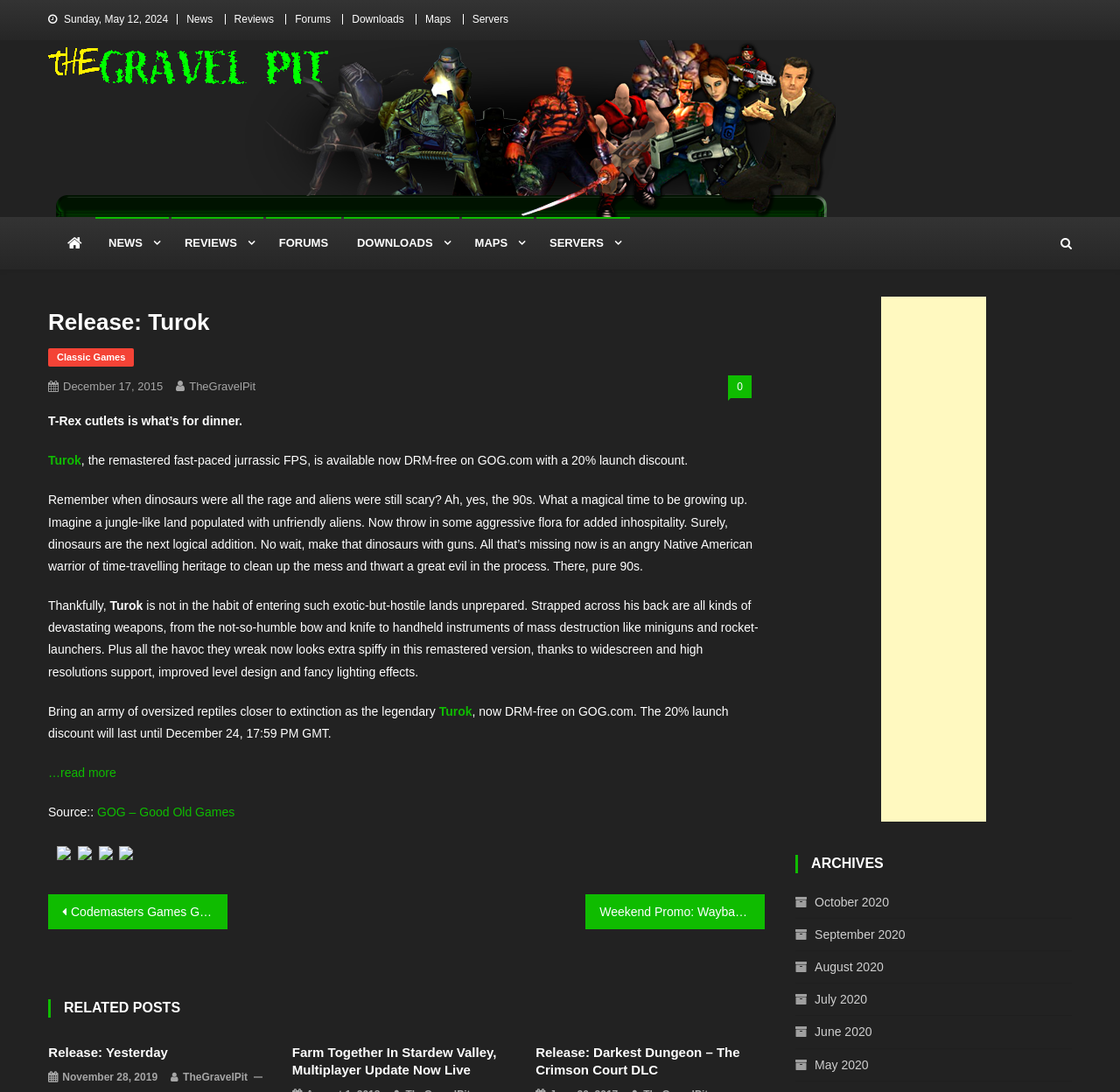Provide a single word or phrase to answer the given question: 
What is the name of the game being discussed in the main article?

Turok